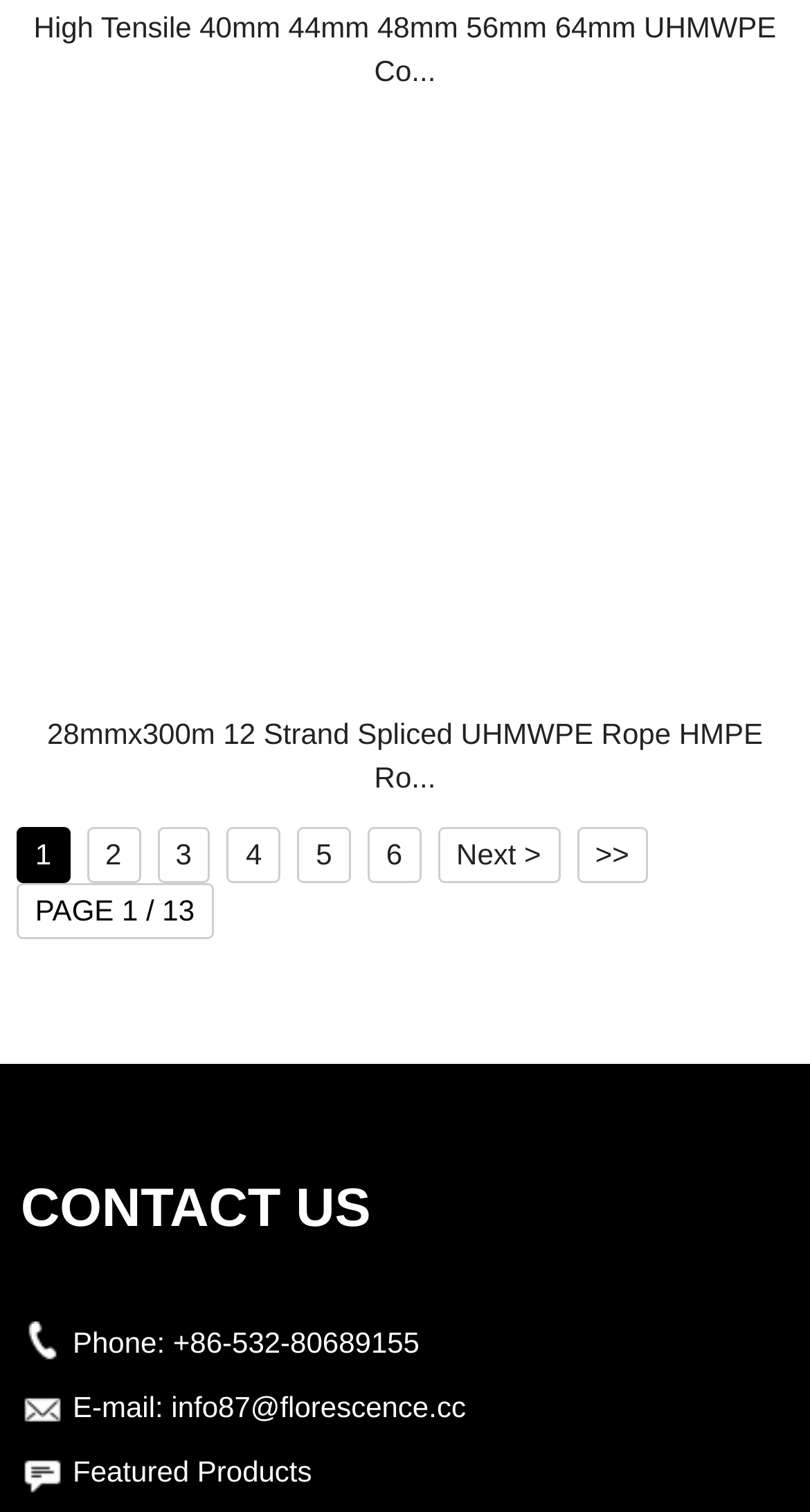What is the purpose of the links at the top?
Please interpret the details in the image and answer the question thoroughly.

The links at the top of the page, such as 'High Tensile 40mm 44mm 48mm 56mm 64mm UHMWPE Co...' and '28mmx300m 12 Strand Spliced UHMWPE Rope HMPE Ro...', appear to be product links, suggesting that the purpose of these links is to allow users to access product information.